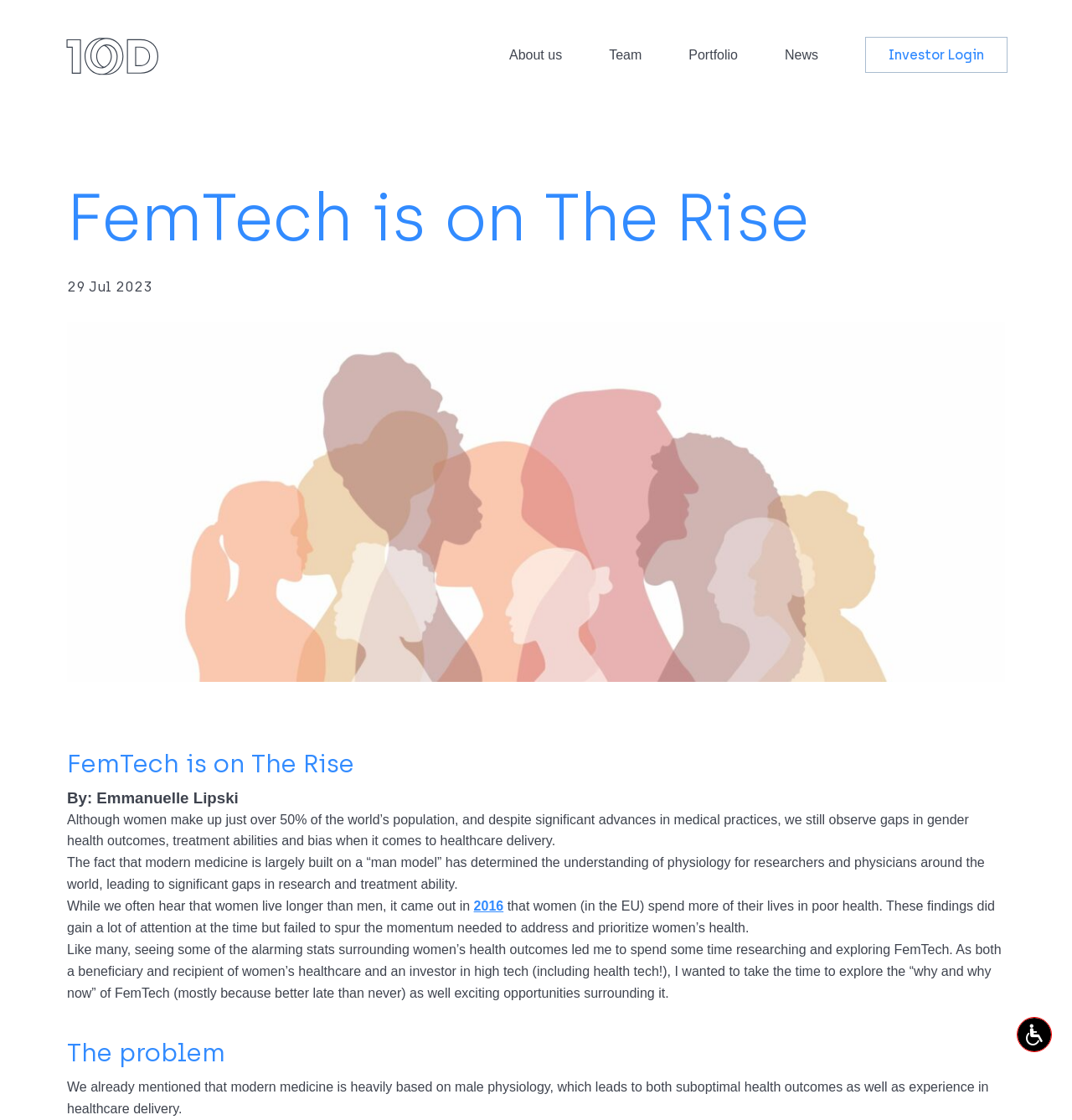Select the bounding box coordinates of the element I need to click to carry out the following instruction: "Login as an investor".

[0.829, 0.039, 0.918, 0.059]